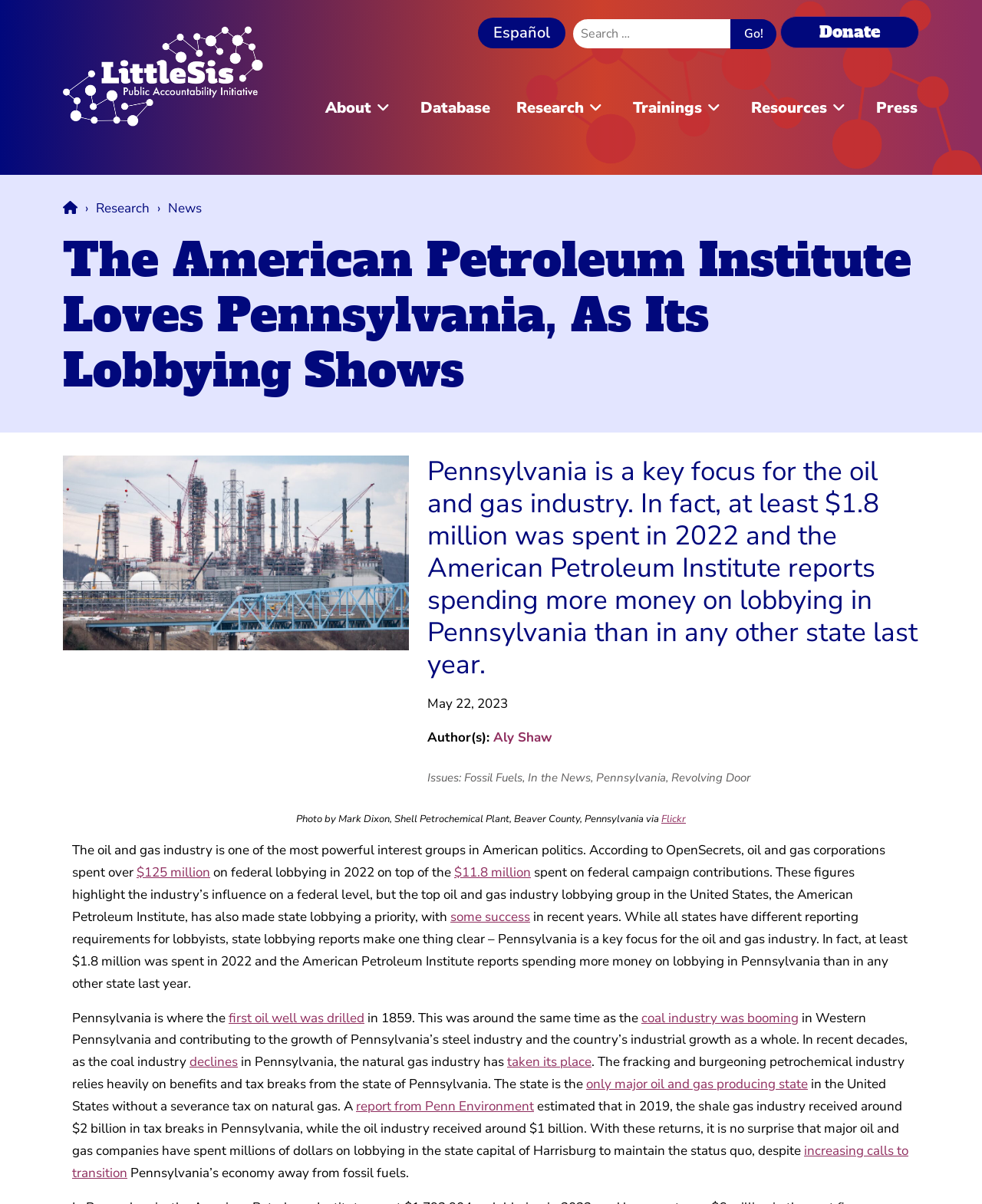Provide a comprehensive caption for the webpage.

The webpage is about the American Petroleum Institute's lobbying efforts in Pennsylvania, particularly in the oil and gas industry. At the top of the page, there is a navigation menu with links to "About", "Database", "Research", "Trainings", "Resources", and "Press". Below the navigation menu, there is a search bar with a "Go!" button. On the top-right corner, there are links to "Donate" and "Español".

The main content of the page is an article with a heading "The American Petroleum Institute Loves Pennsylvania, As Its Lobbying Shows". The article discusses how Pennsylvania is a key focus for the oil and gas industry, with at least $1.8 million spent on lobbying in 2022. The article also mentions that the American Petroleum Institute reports spending more money on lobbying in Pennsylvania than in any other state last year.

The article is divided into several sections, with a photo of a Shell Petrochemical Plant in Beaver County, Pennsylvania, accompanied by a caption. The text is interspersed with links to related topics, such as "Fossil Fuels", "In the News", and "Revolving Door". The article also includes statistics on the oil and gas industry's spending on federal lobbying and campaign contributions.

Throughout the article, there are references to Pennsylvania's history in the oil and gas industry, including the drilling of the first oil well in 1859 and the growth of the steel industry. The article also discusses the decline of the coal industry and the rise of the natural gas industry in Pennsylvania, which relies heavily on benefits and tax breaks from the state.

At the bottom of the page, there is a breadcrumb navigation menu with links to "Research" and "News".